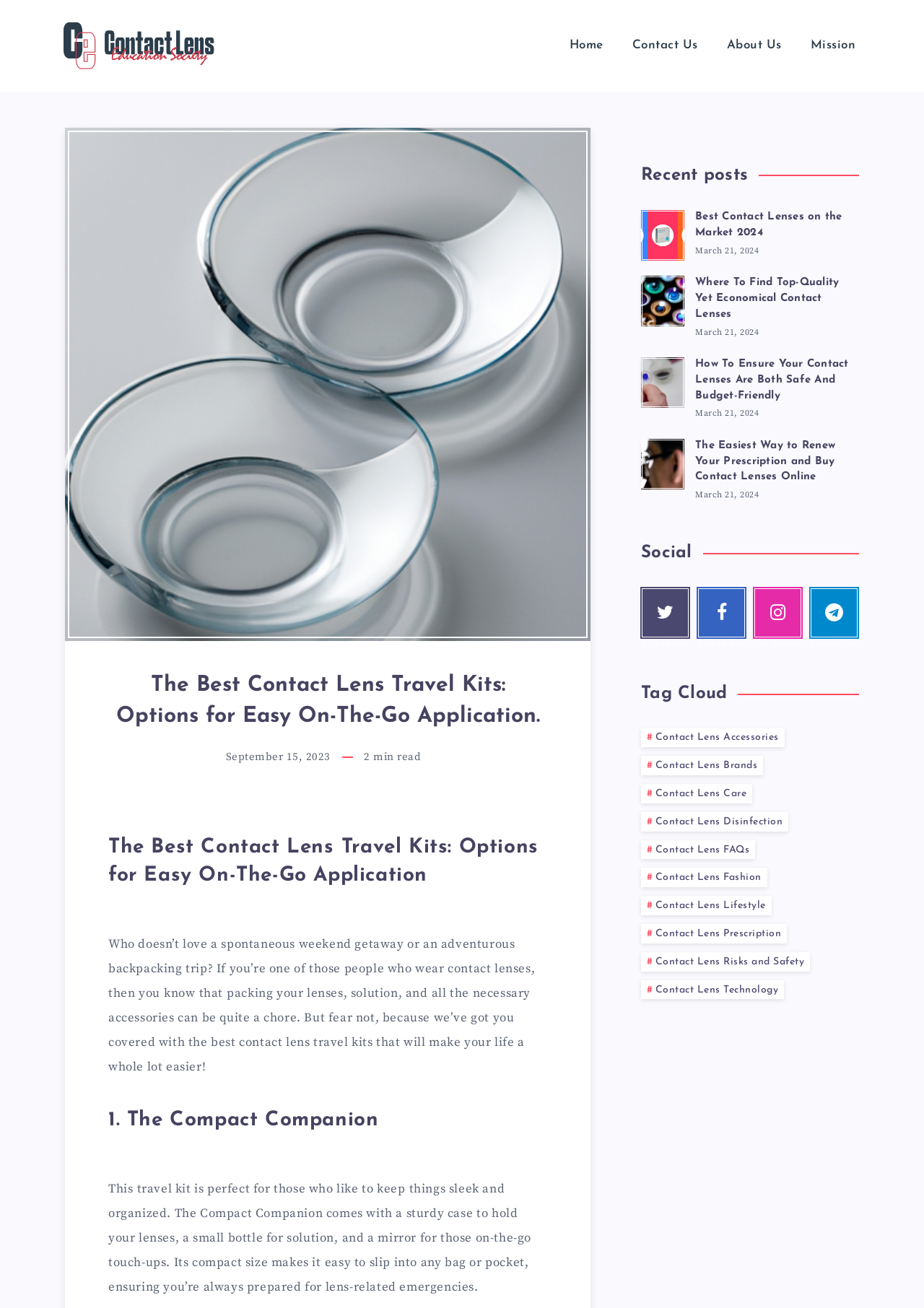Show the bounding box coordinates of the element that should be clicked to complete the task: "Explore the 'Contact Lens Accessories' tag".

[0.694, 0.556, 0.849, 0.571]